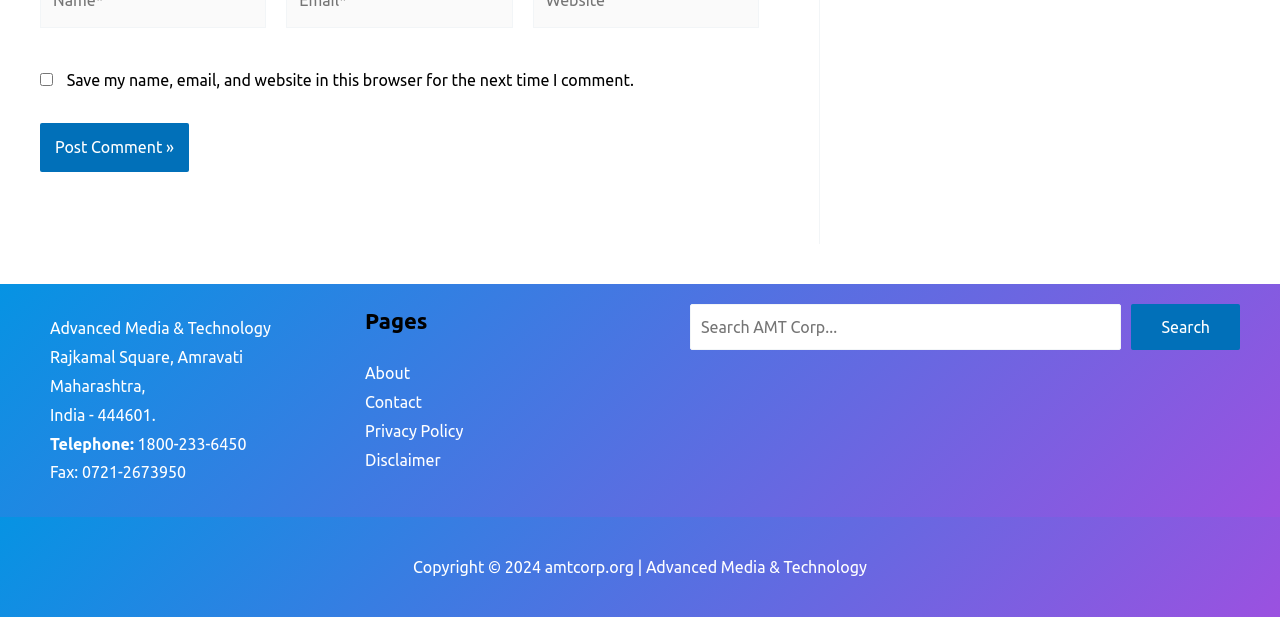How many links are there in the 'Pages' navigation?
Based on the image content, provide your answer in one word or a short phrase.

4